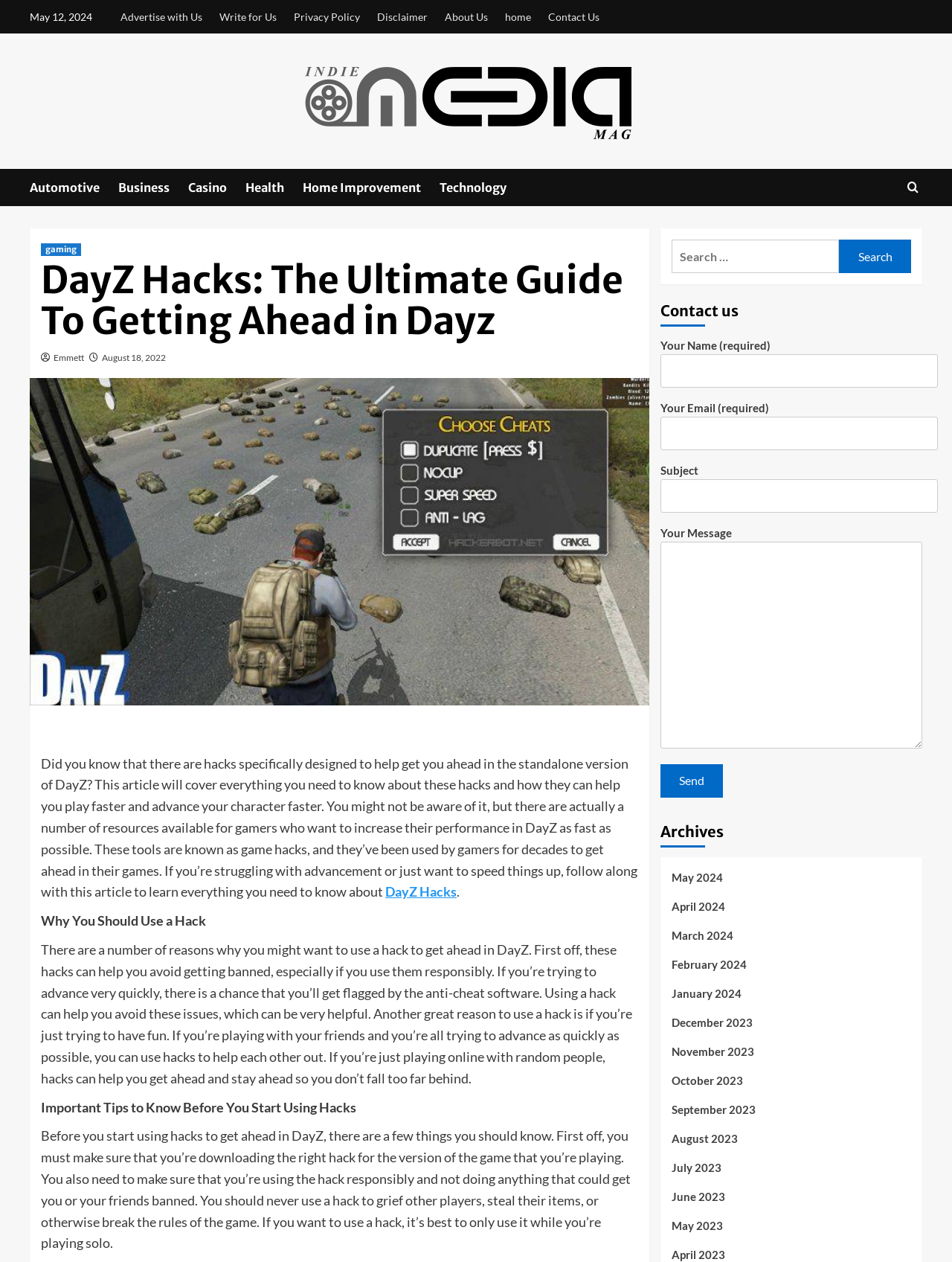What are the categories listed on the webpage?
Using the information from the image, give a concise answer in one word or a short phrase.

Automotive, Business, Casino, etc.